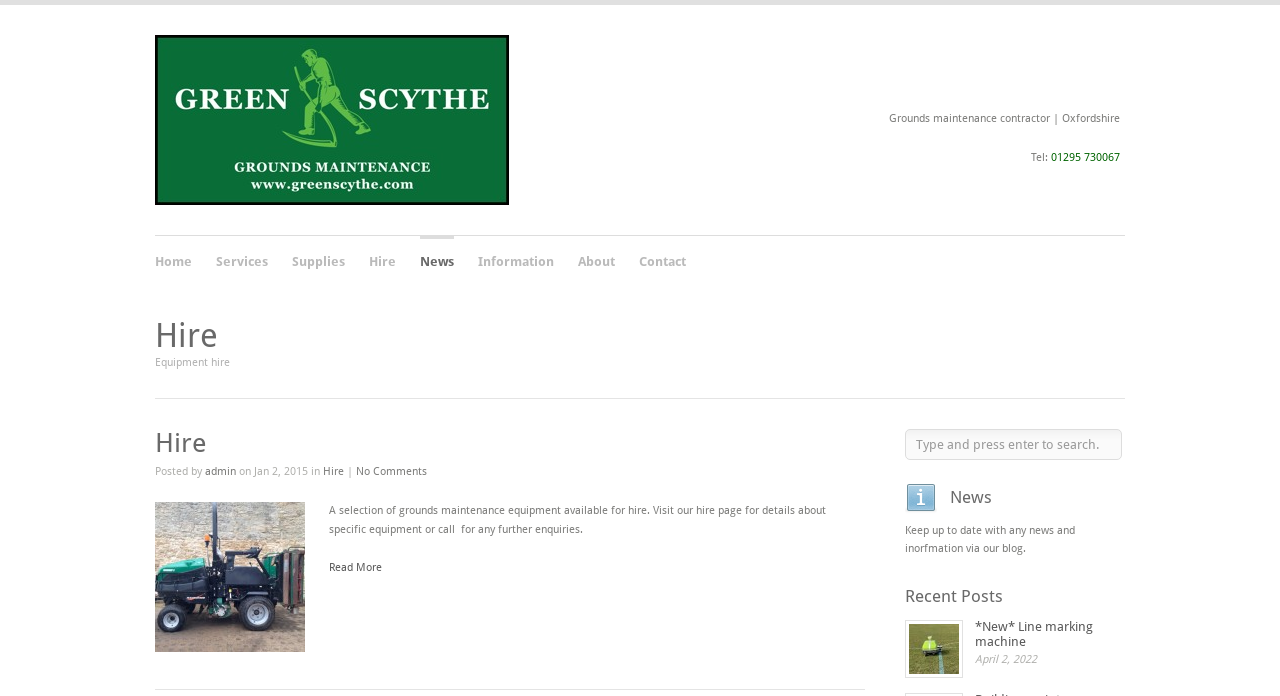What is the company's phone number?
Using the details shown in the screenshot, provide a comprehensive answer to the question.

I found the phone number by looking at the static text element that says 'Tel:' and the adjacent static text element that displays the phone number.